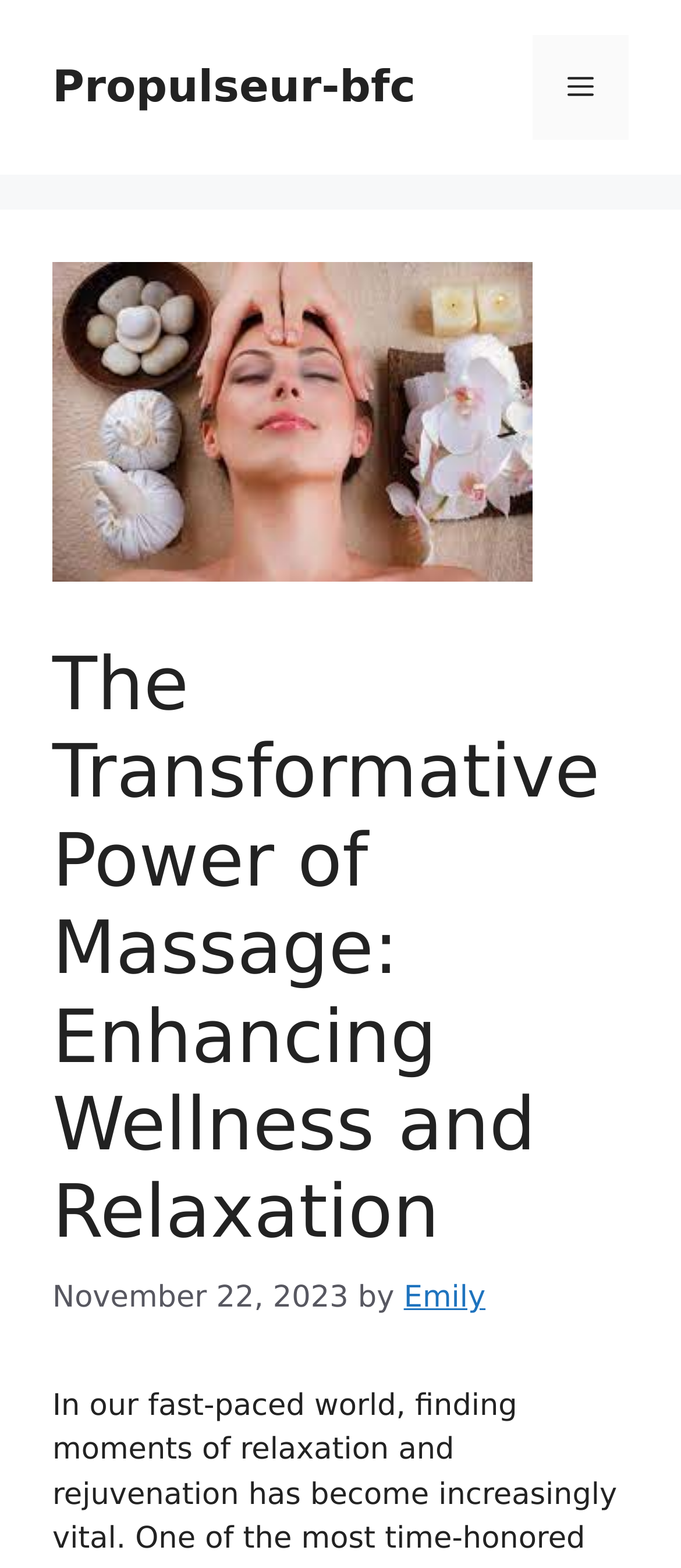Reply to the question with a single word or phrase:
What is the category of the article?

Wellness and Relaxation